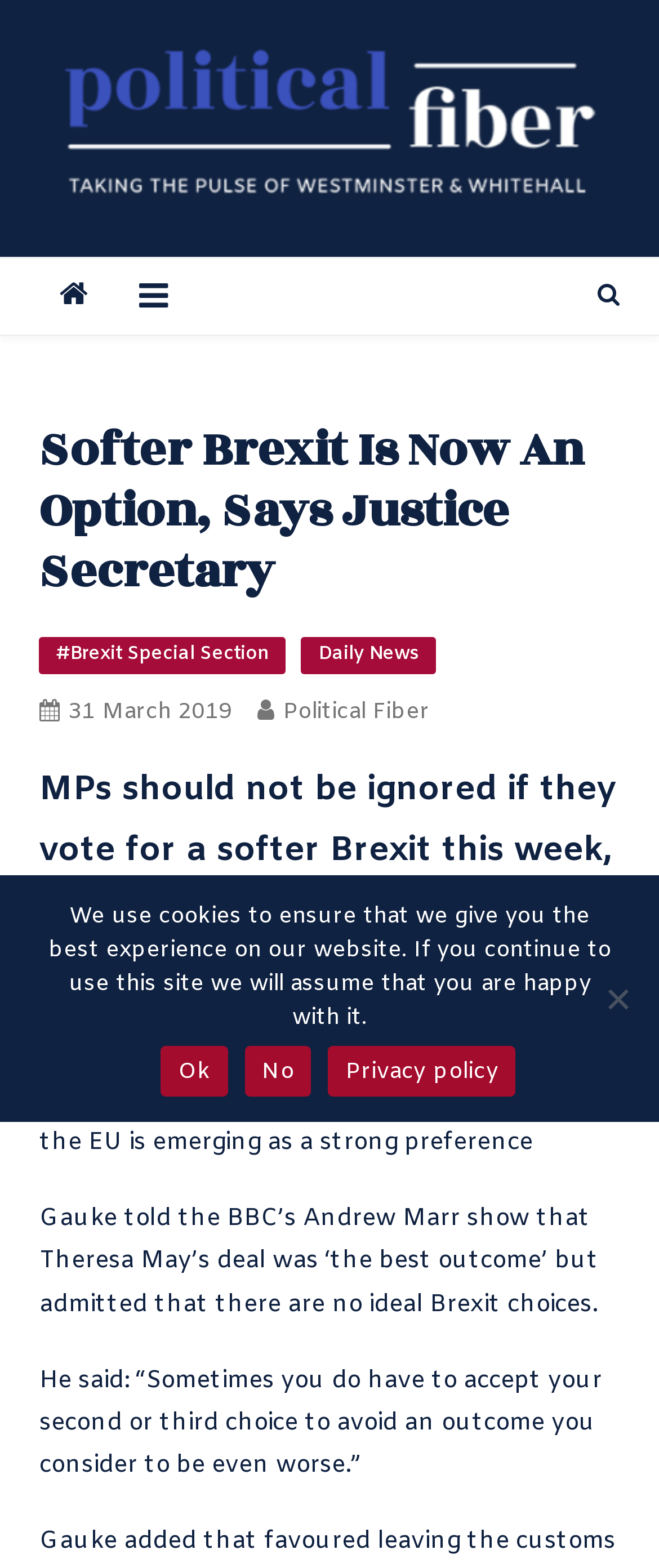Locate the bounding box coordinates of the element that should be clicked to fulfill the instruction: "Read the news from 31 March 2019".

[0.104, 0.445, 0.352, 0.464]